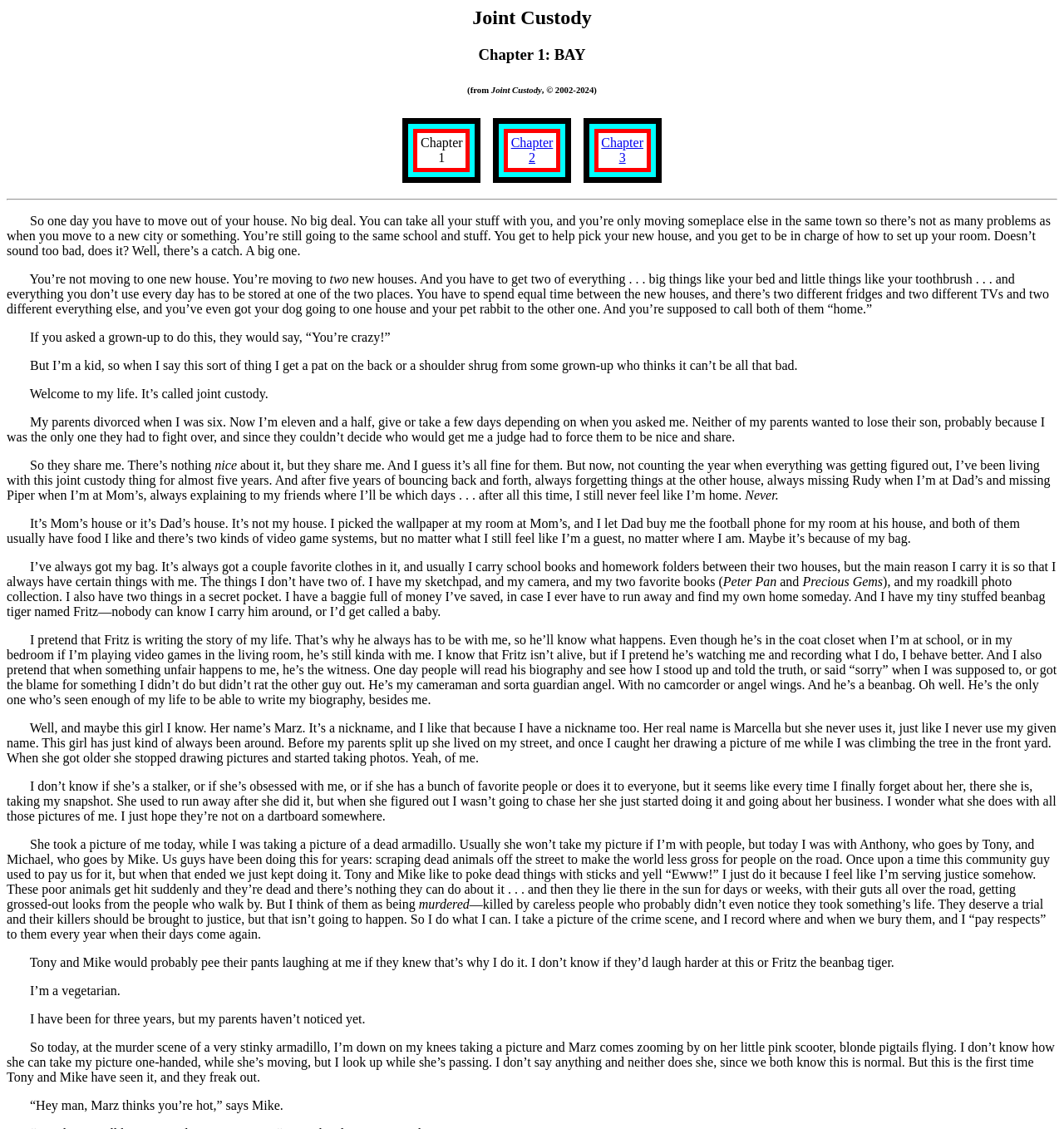Refer to the image and offer a detailed explanation in response to the question: What is the name of the girl who takes the protagonist's picture?

The girl who takes the protagonist's picture is named Marz, which is mentioned in the text as a nickname for Marcella.